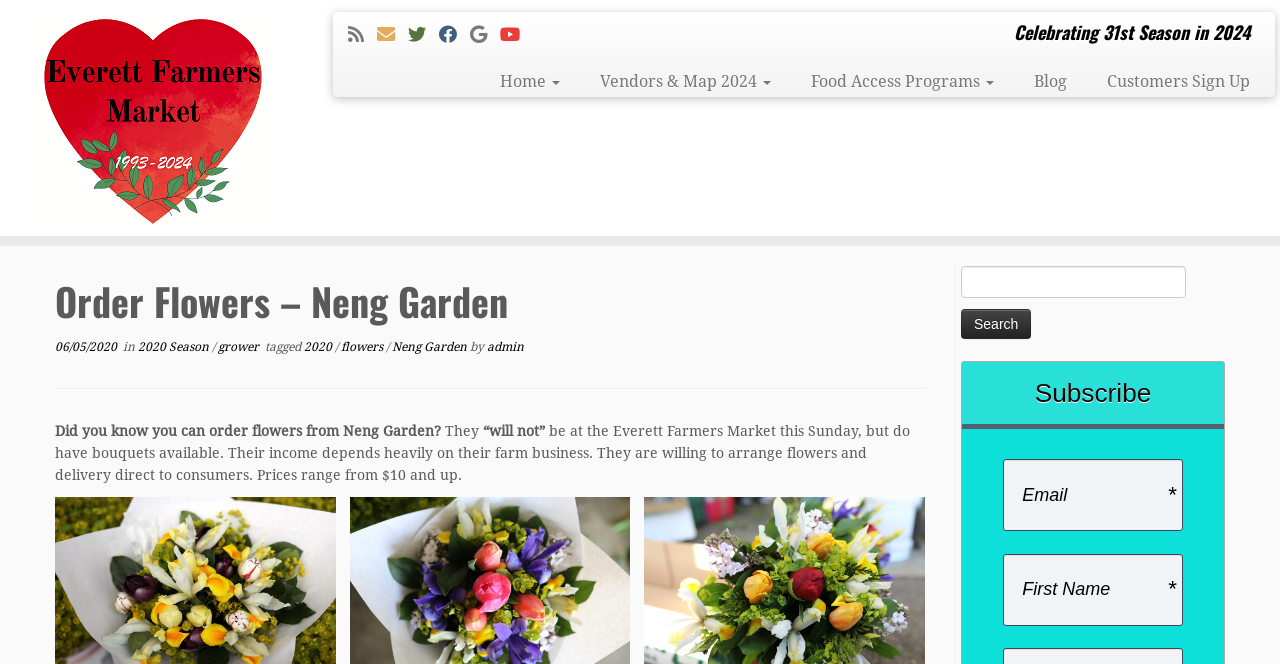Mark the bounding box of the element that matches the following description: "Blog".

[0.792, 0.099, 0.849, 0.146]